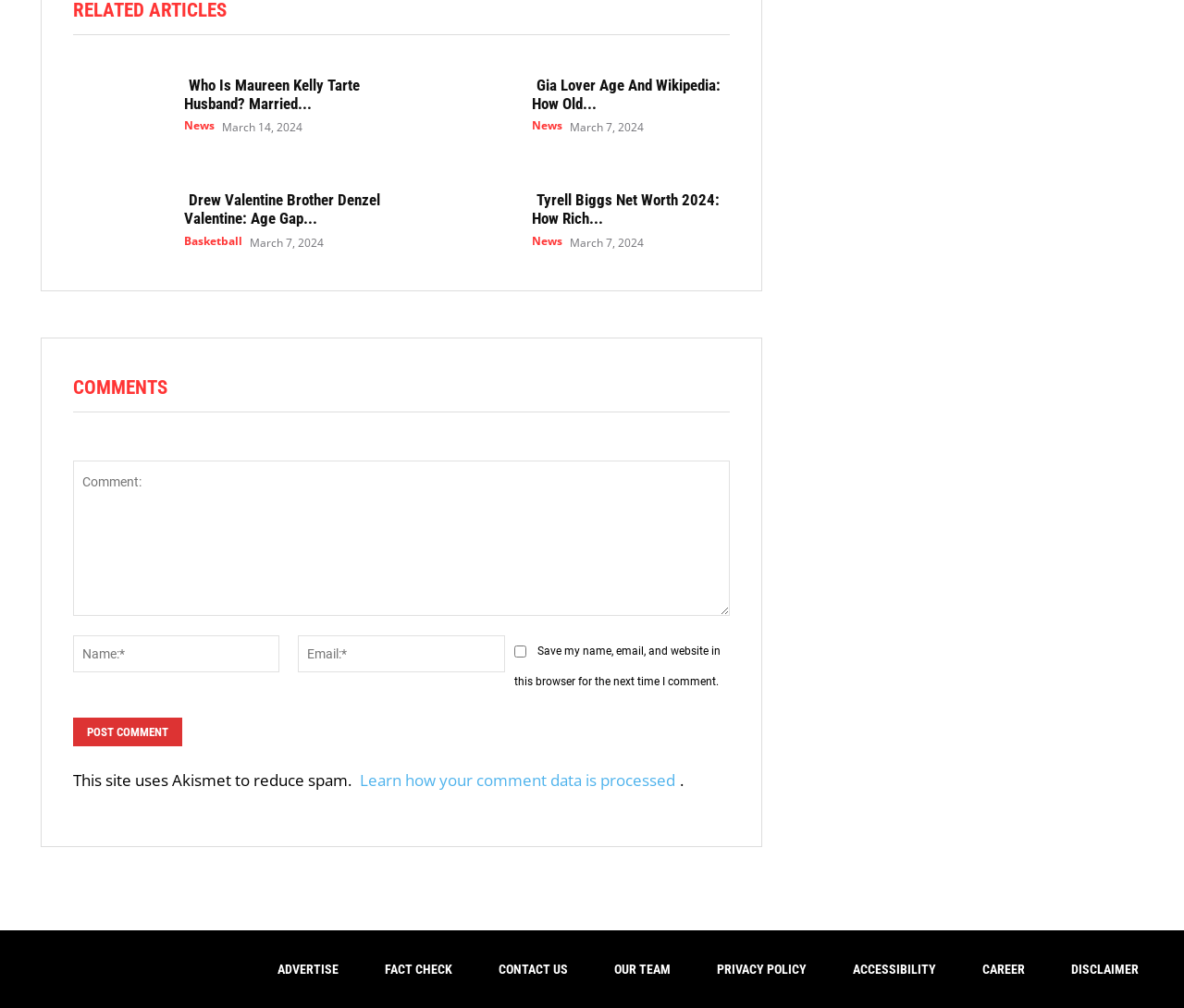Predict the bounding box for the UI component with the following description: "Basketball".

[0.156, 0.234, 0.205, 0.245]